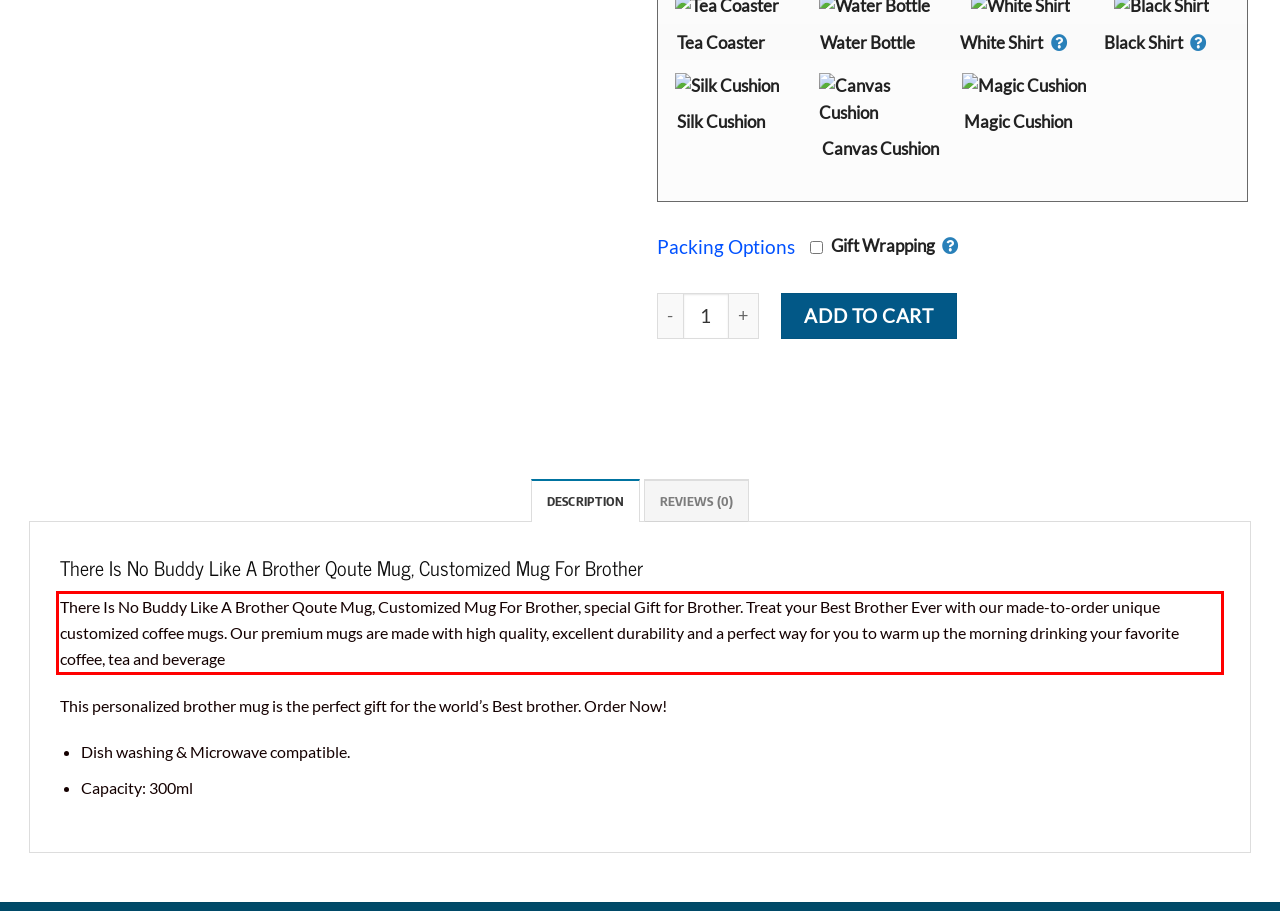Look at the webpage screenshot and recognize the text inside the red bounding box.

There Is No Buddy Like A Brother Qoute Mug, Customized Mug For Brother, special Gift for Brother. Treat your Best Brother Ever with our made-to-order unique customized coffee mugs. Our premium mugs are made with high quality, excellent durability and a perfect way for you to warm up the morning drinking your favorite coffee, tea and beverage